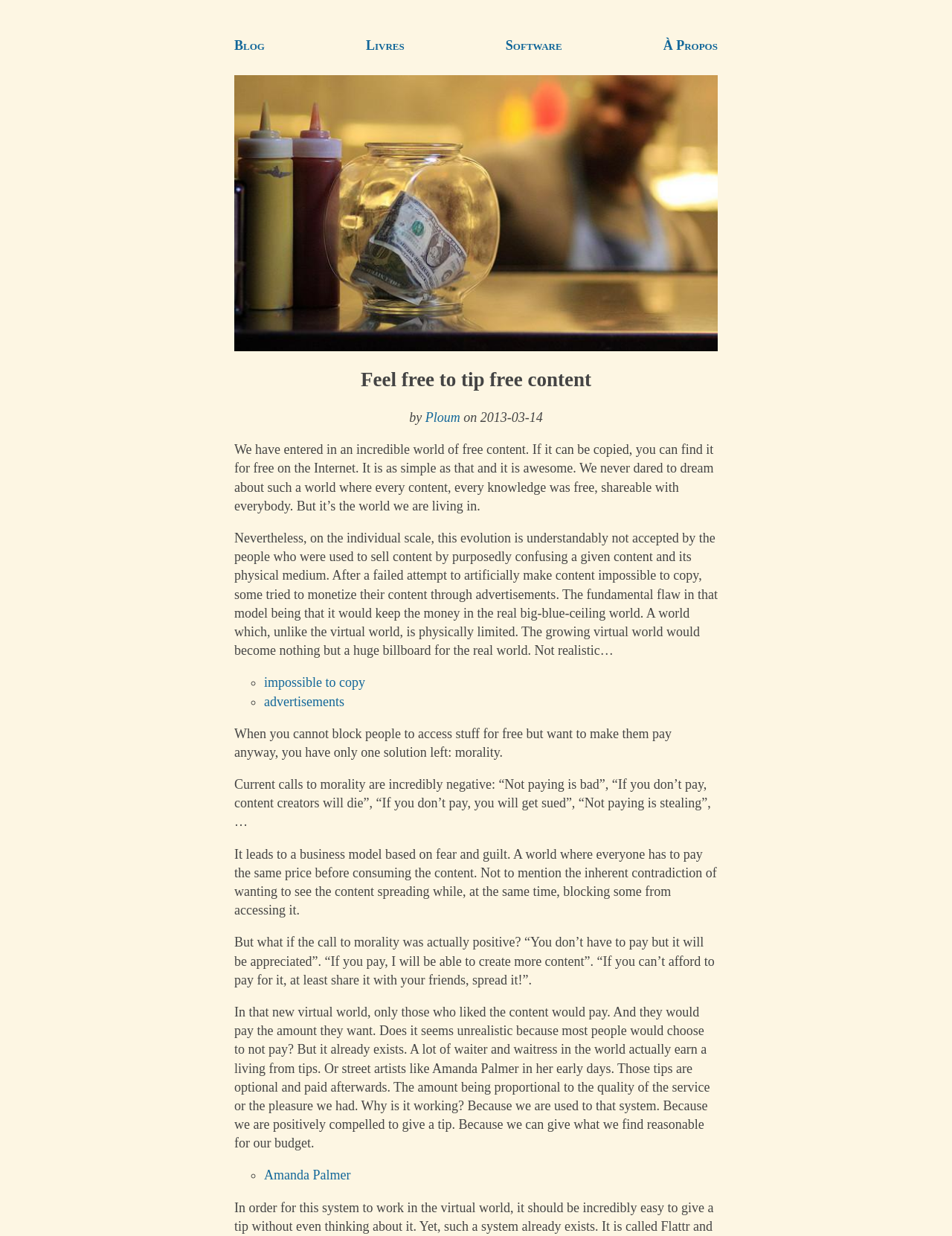Please identify the coordinates of the bounding box for the clickable region that will accomplish this instruction: "Click on the 'Blog' link".

[0.246, 0.024, 0.278, 0.05]